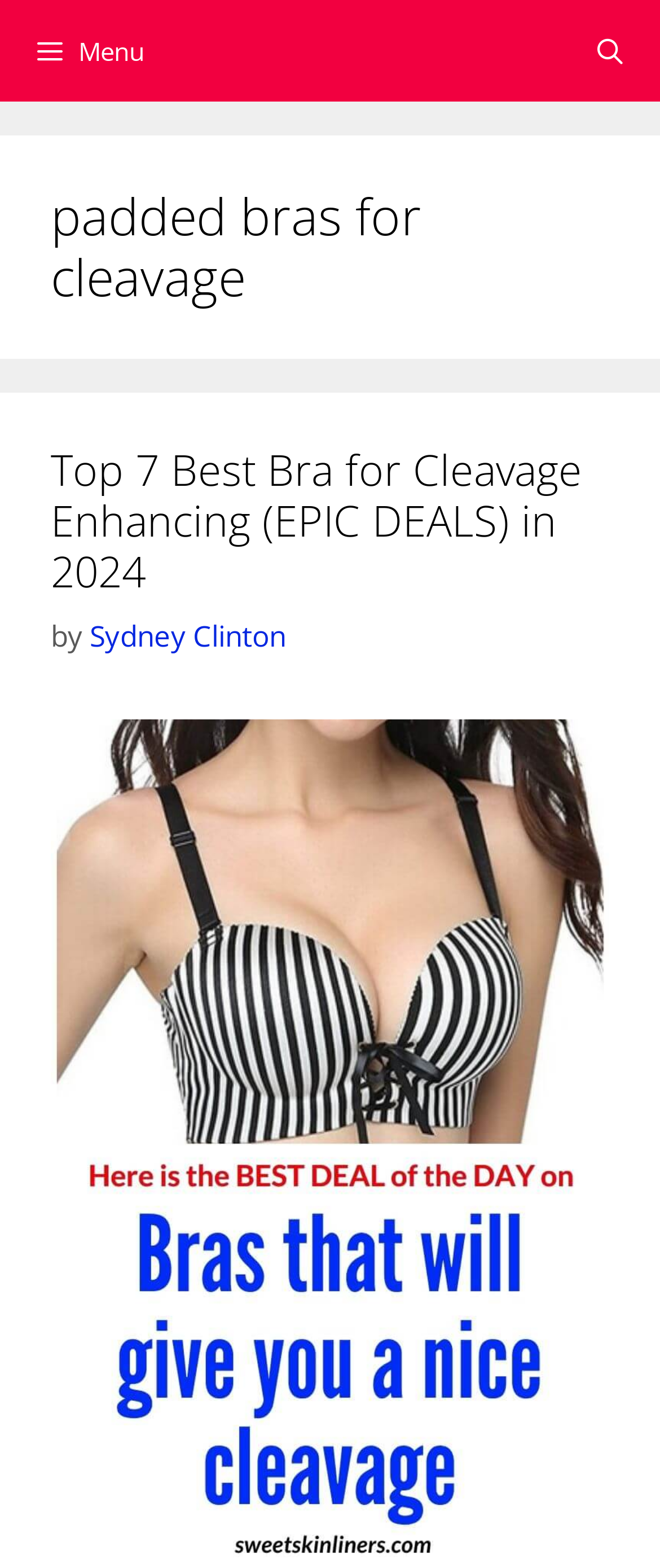Determine the bounding box for the described HTML element: "aria-label="Open Search Bar"". Ensure the coordinates are four float numbers between 0 and 1 in the format [left, top, right, bottom].

[0.848, 0.0, 1.0, 0.065]